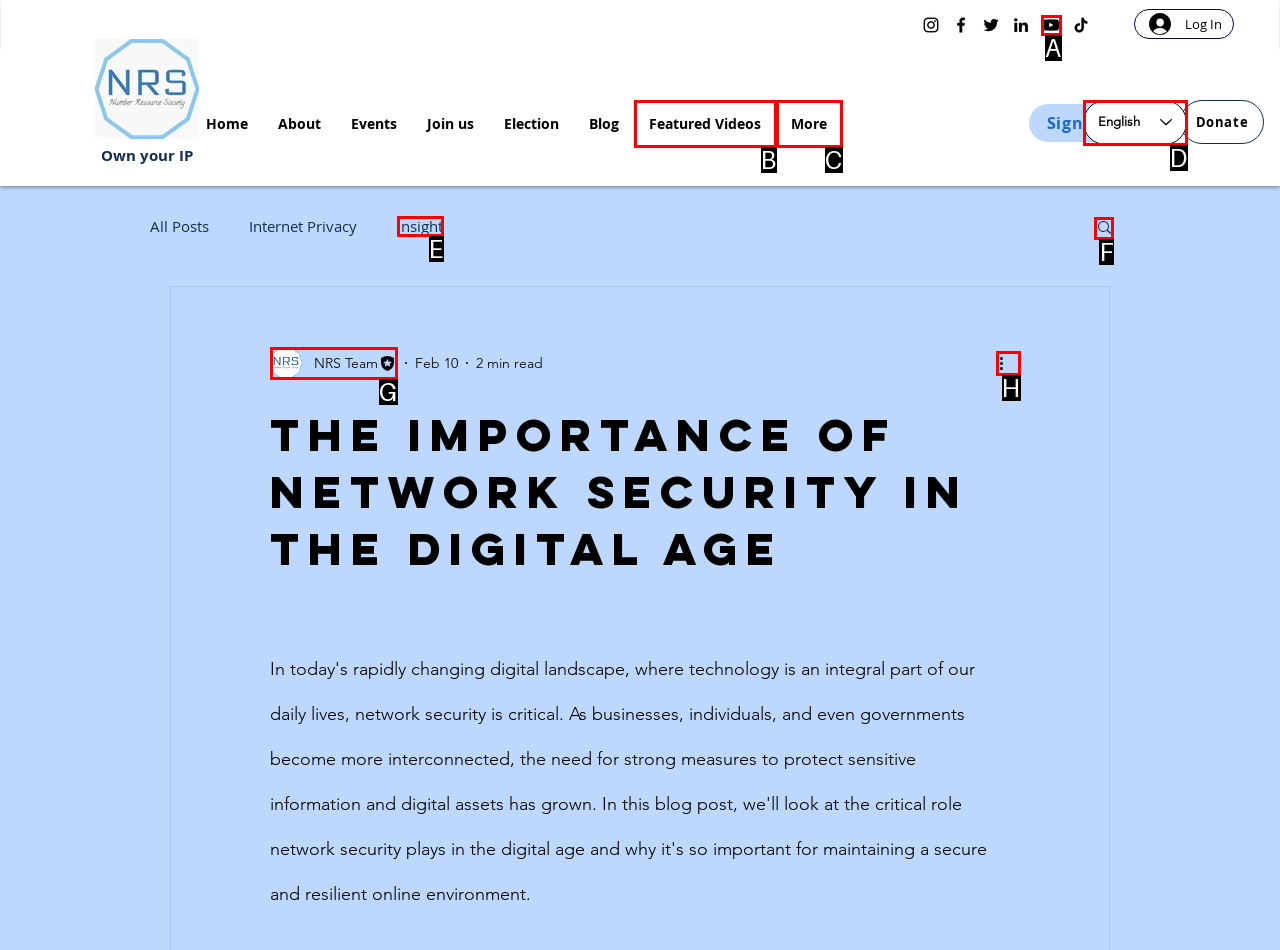From the available options, which lettered element should I click to complete this task: Search for something?

F